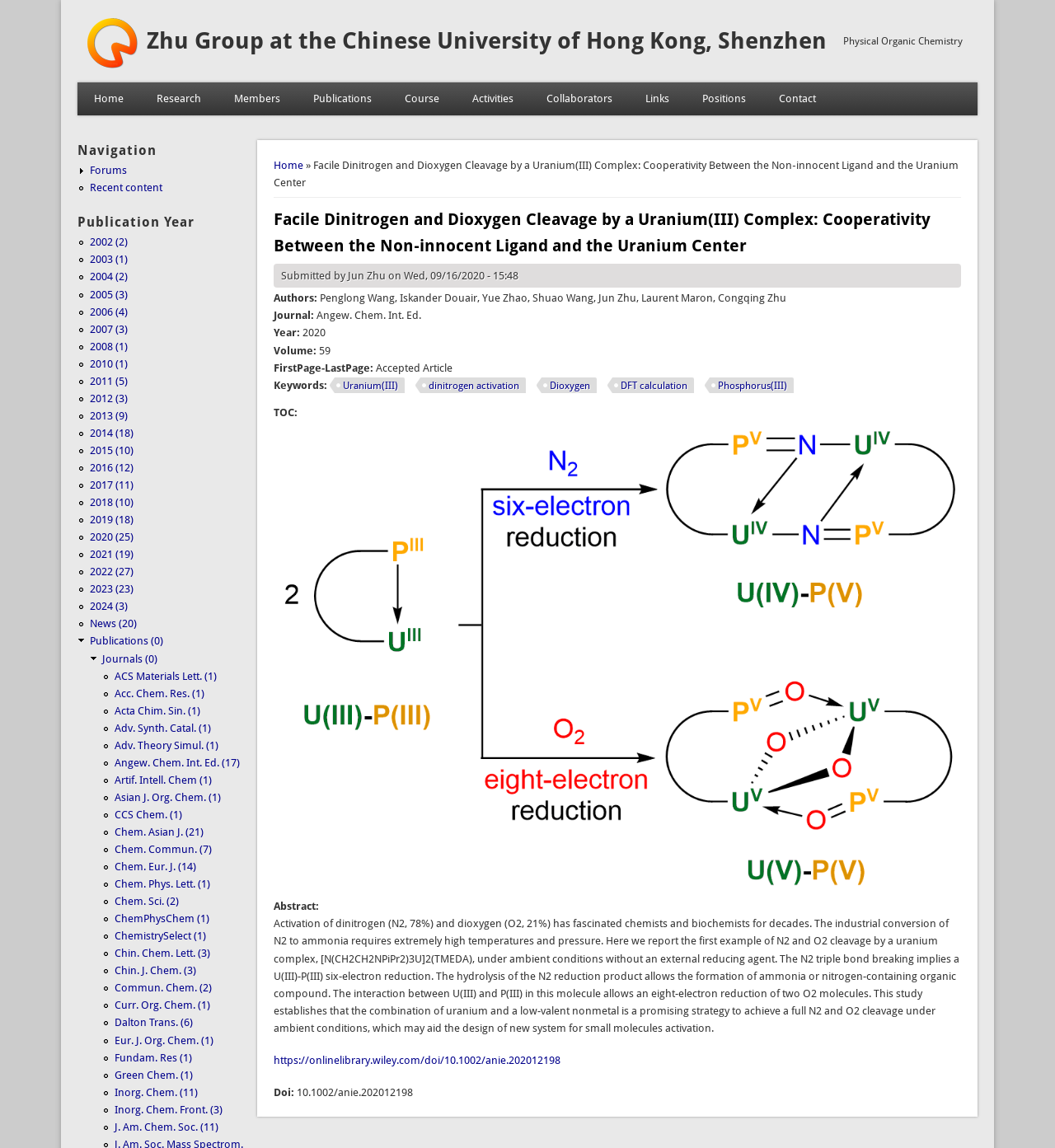What is the name of the research group?
Analyze the image and provide a thorough answer to the question.

The name of the research group can be found in the heading element 'Zhu Group at the Chinese University of Hong Kong, Shenzhen' which is located at the top of the webpage.